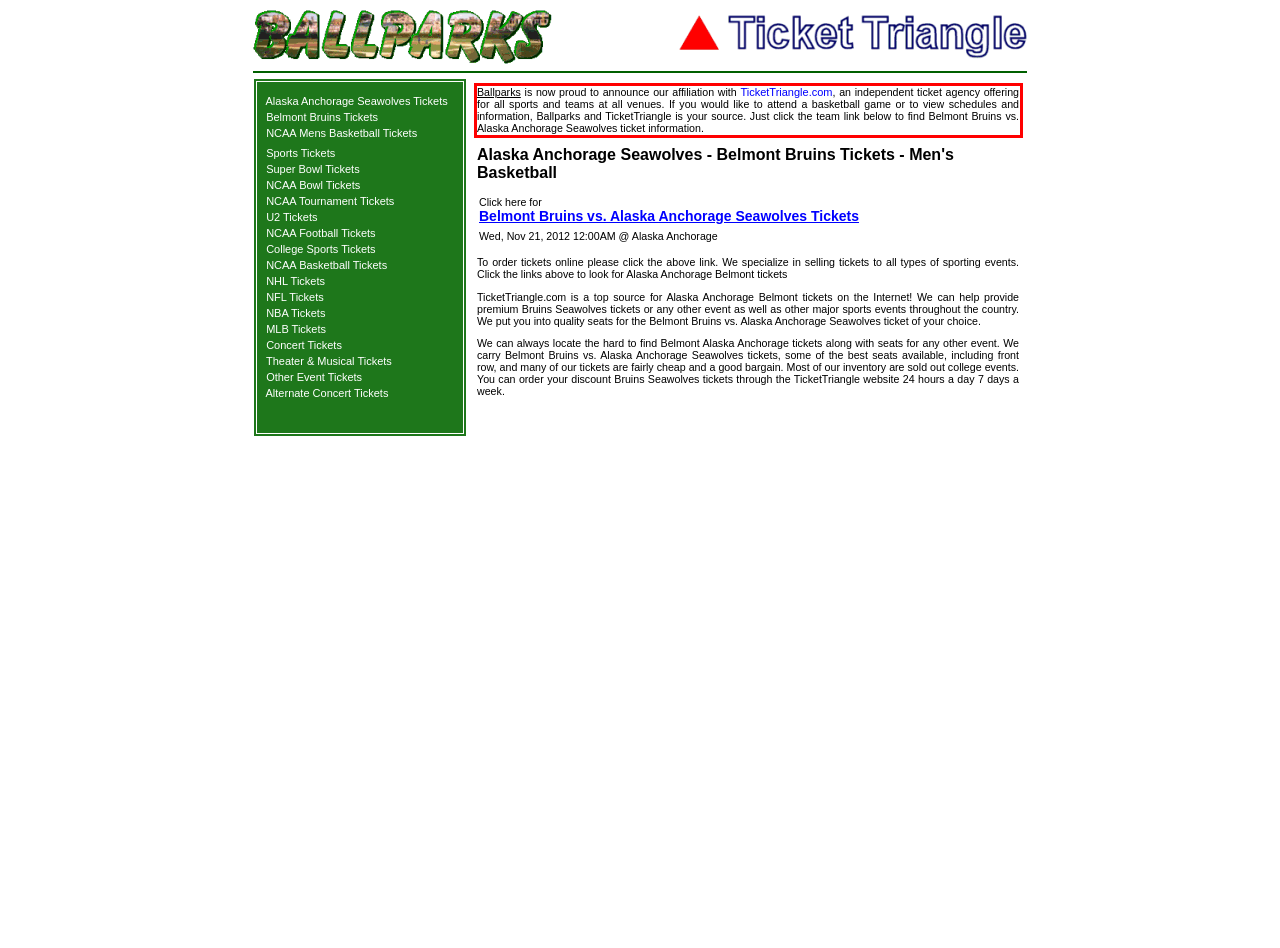Analyze the screenshot of a webpage where a red rectangle is bounding a UI element. Extract and generate the text content within this red bounding box.

Ballparks is now proud to announce our affiliation with TicketTriangle.com, an independent ticket agency offering for all sports and teams at all venues. If you would like to attend a basketball game or to view schedules and information, Ballparks and TicketTriangle is your source. Just click the team link below to find Belmont Bruins vs. Alaska Anchorage Seawolves ticket information.